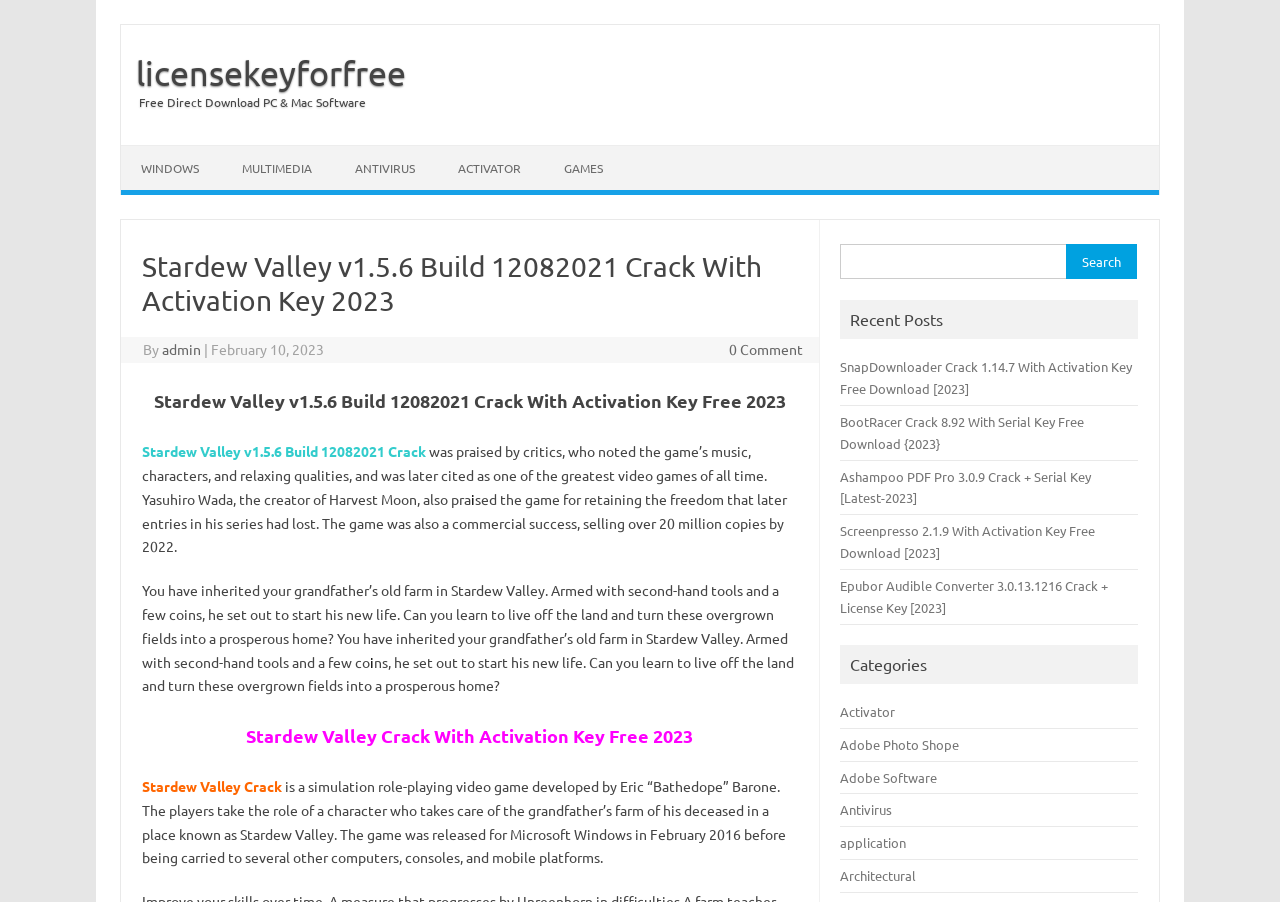Please provide a short answer using a single word or phrase for the question:
What is the genre of the game?

Simulation and role-playing